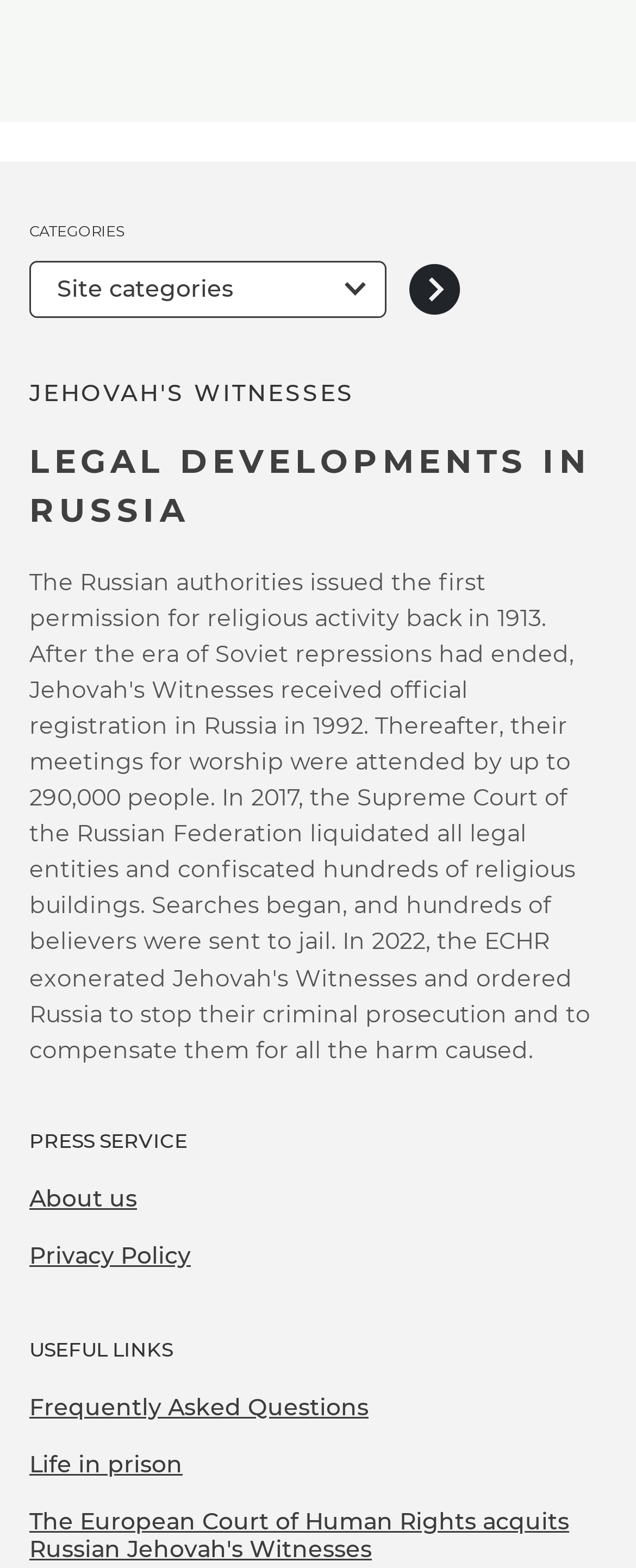Can you find the bounding box coordinates for the UI element given this description: "Life in prison"? Provide the coordinates as four float numbers between 0 and 1: [left, top, right, bottom].

[0.046, 0.924, 0.287, 0.943]